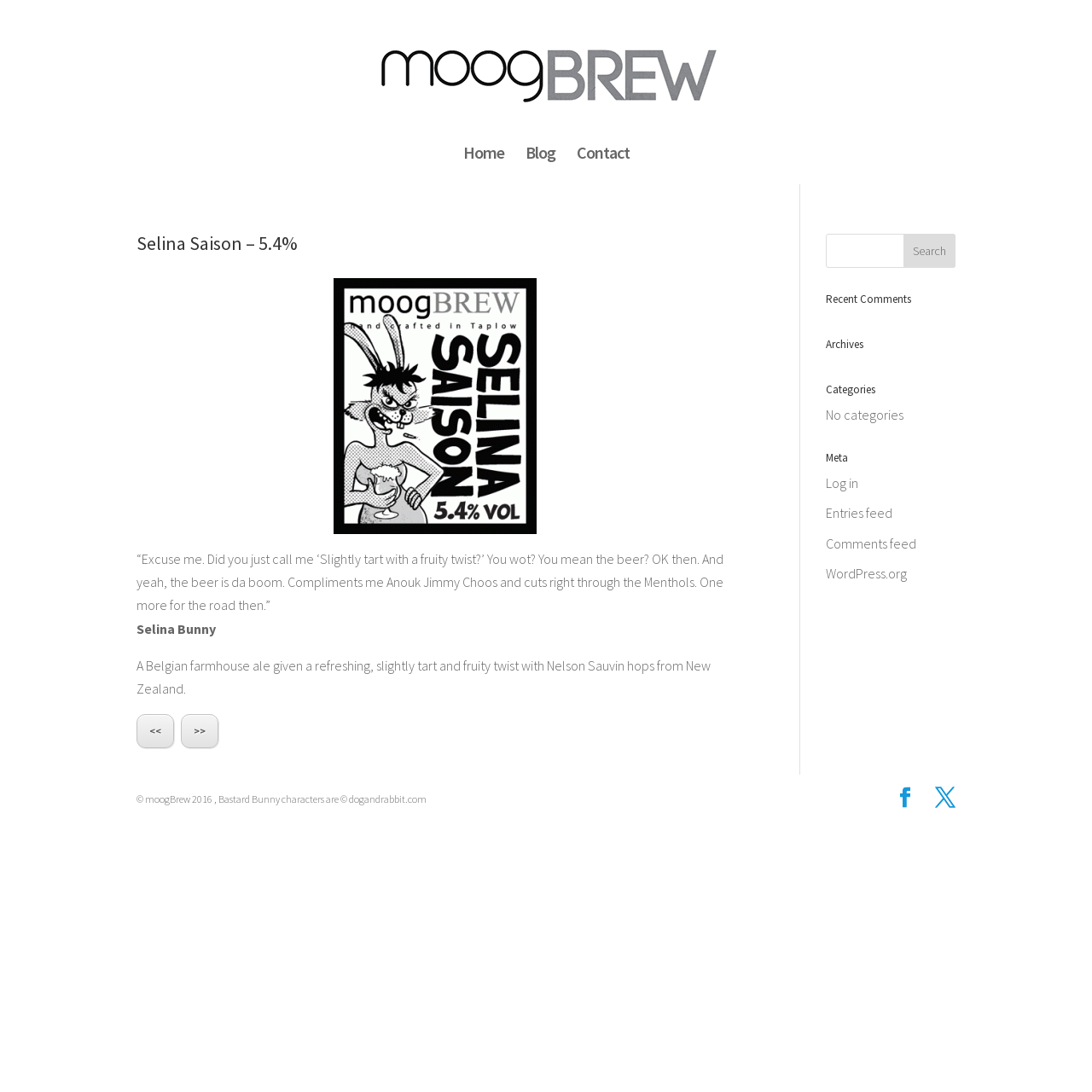Determine the bounding box coordinates for the clickable element to execute this instruction: "Search for a beer". Provide the coordinates as four float numbers between 0 and 1, i.e., [left, top, right, bottom].

[0.756, 0.214, 0.875, 0.245]